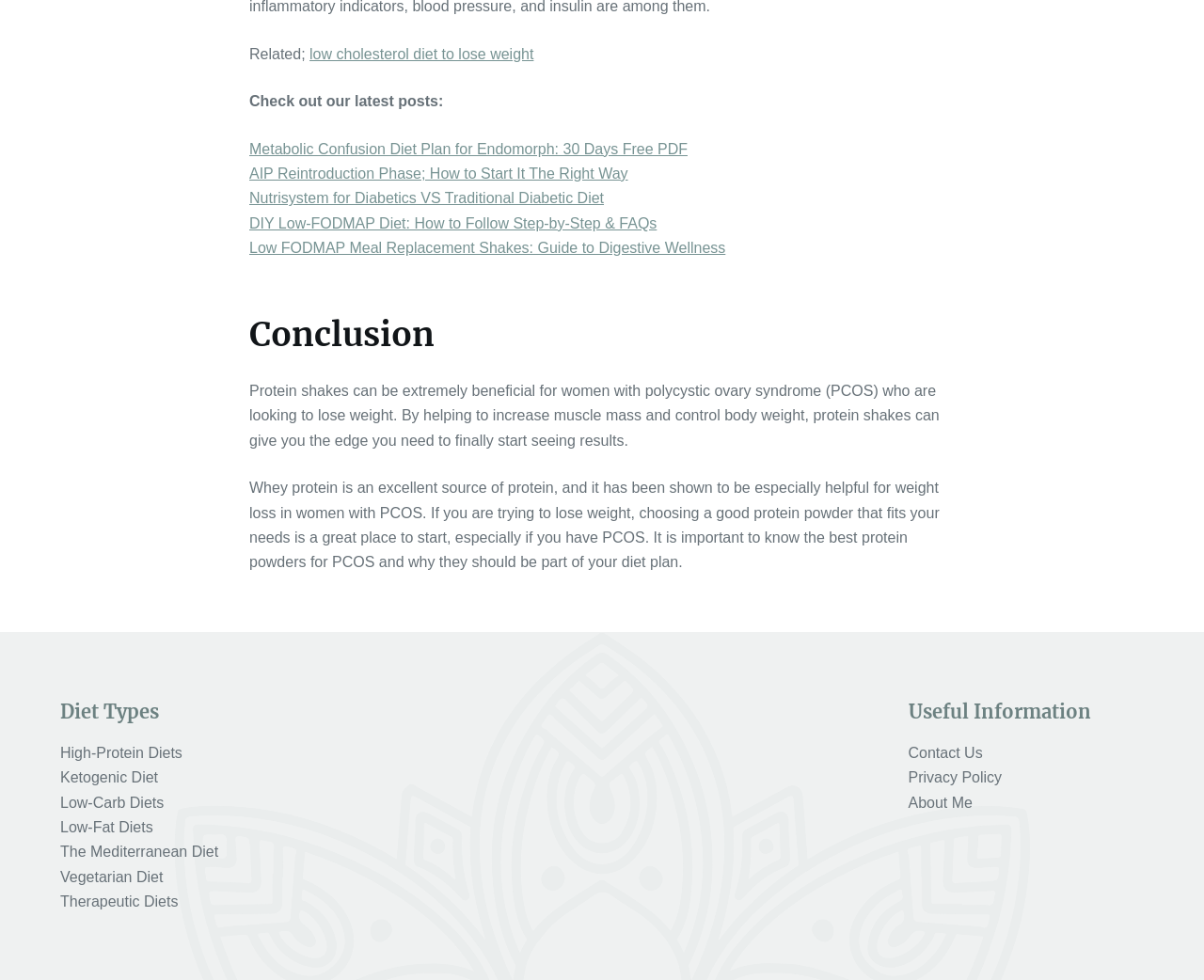Use a single word or phrase to answer the question: 
What is the topic of the article?

Protein shakes for PCOS